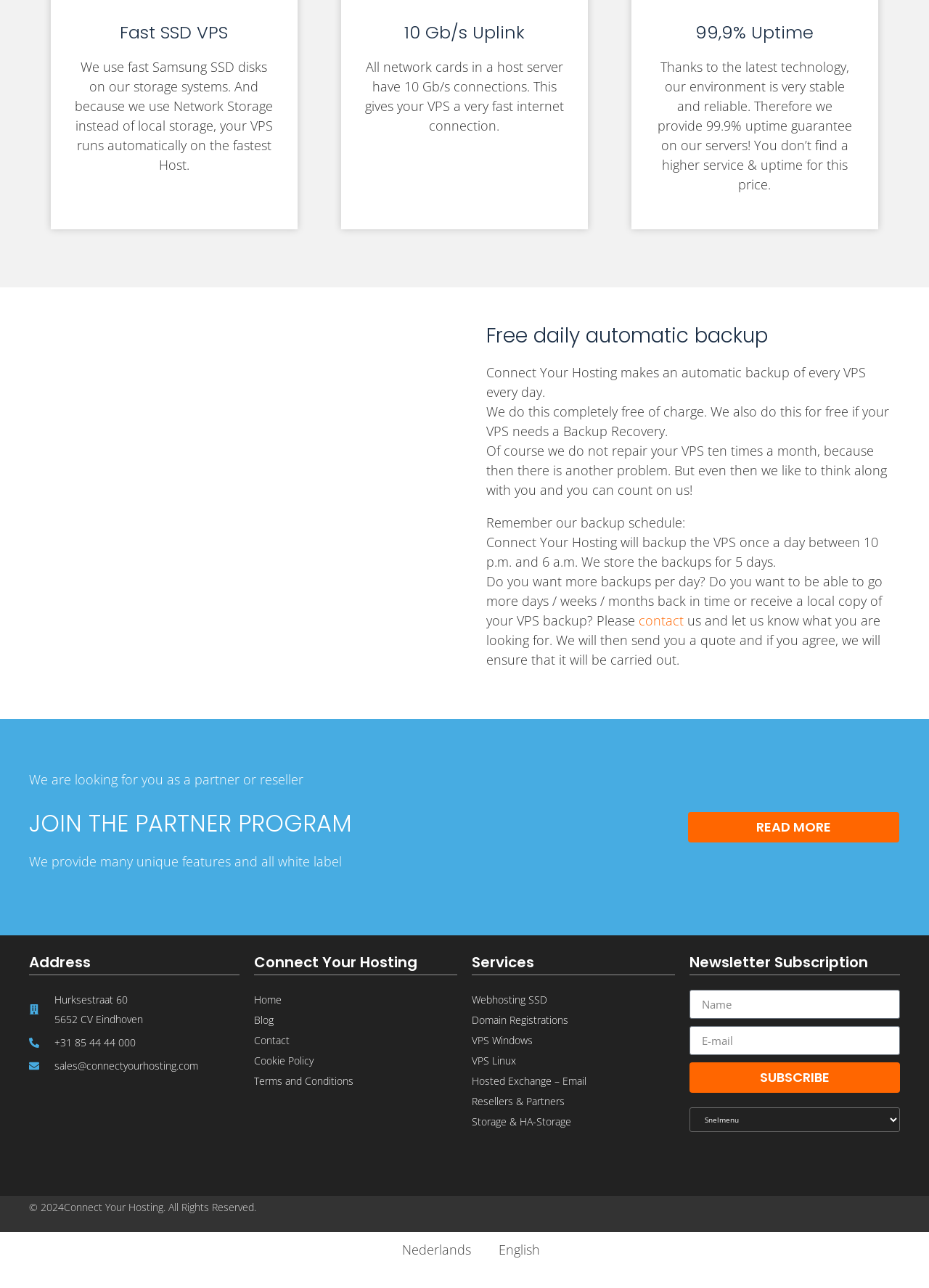Locate the bounding box coordinates of the clickable part needed for the task: "Click the 'CONTACT' link".

[0.688, 0.475, 0.736, 0.488]